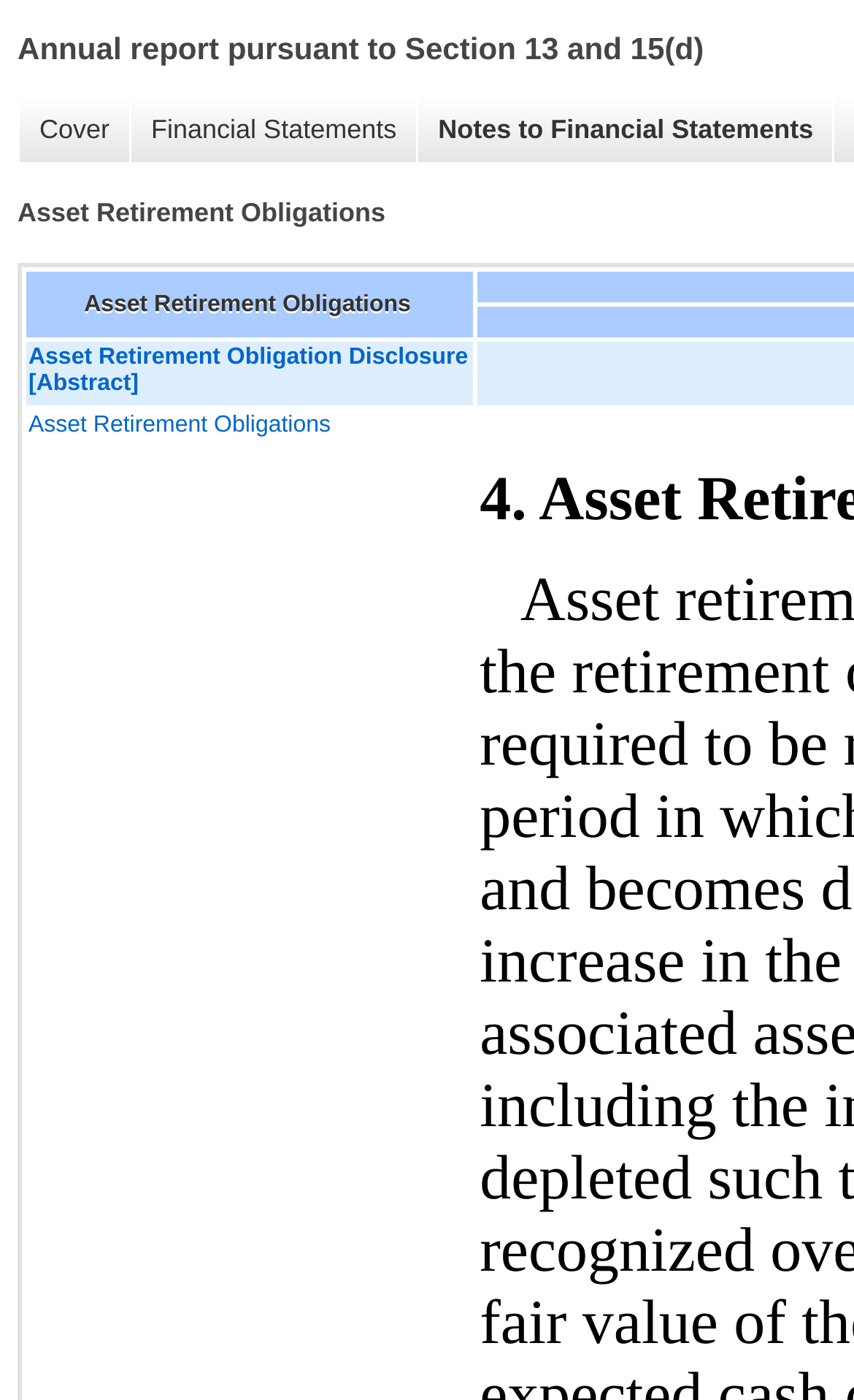Find the UI element described as: "Financial Statements" and predict its bounding box coordinates. Ensure the coordinates are four float numbers between 0 and 1, [left, top, right, bottom].

[0.151, 0.069, 0.487, 0.116]